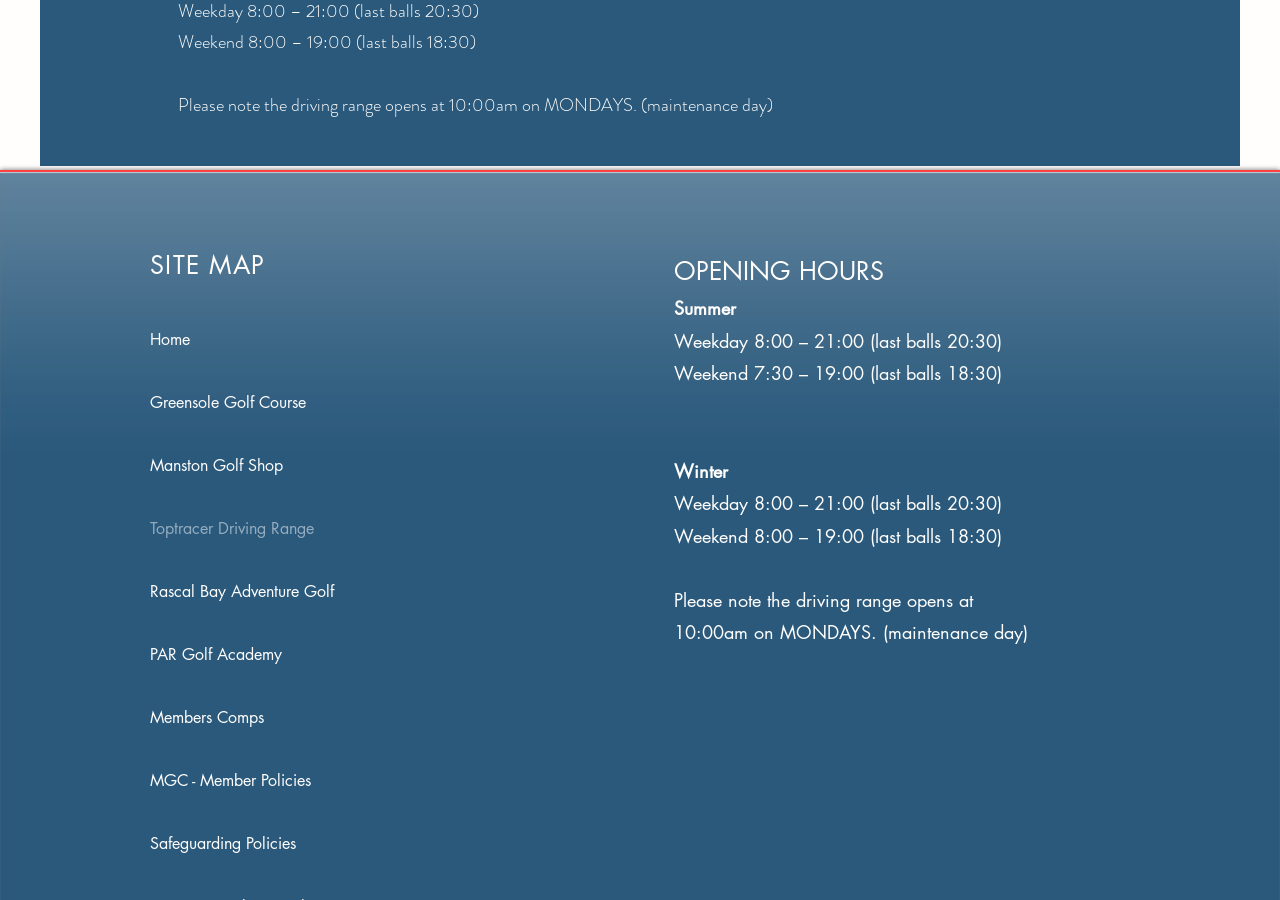Please give a one-word or short phrase response to the following question: 
What are the opening hours on weekdays during summer?

8:00 – 21:00